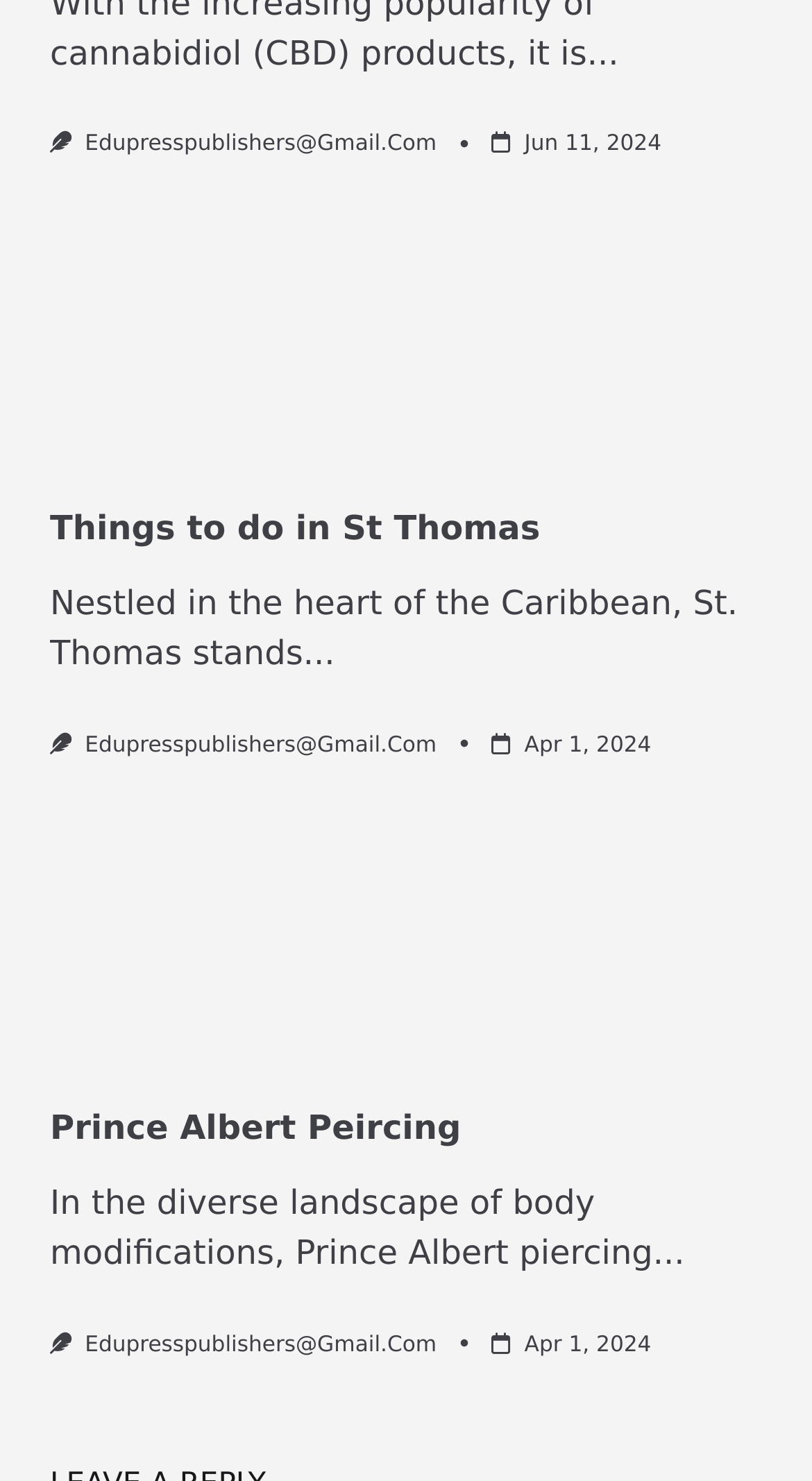Provide a thorough and detailed response to the question by examining the image: 
What is the topic of the first article?

The first article has a heading element with the text 'Things to do in St Thomas', which suggests that the topic of the first article is about things to do in St Thomas.